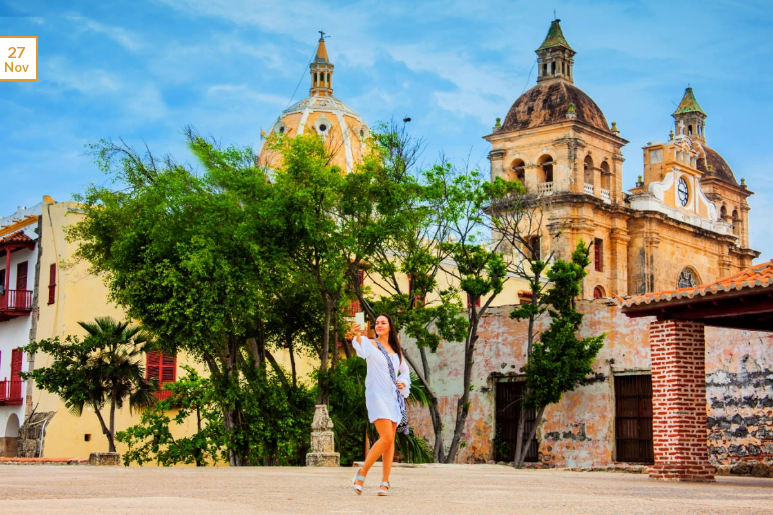What is the woman in the image doing?
Give a single word or phrase answer based on the content of the image.

Taking a selfie